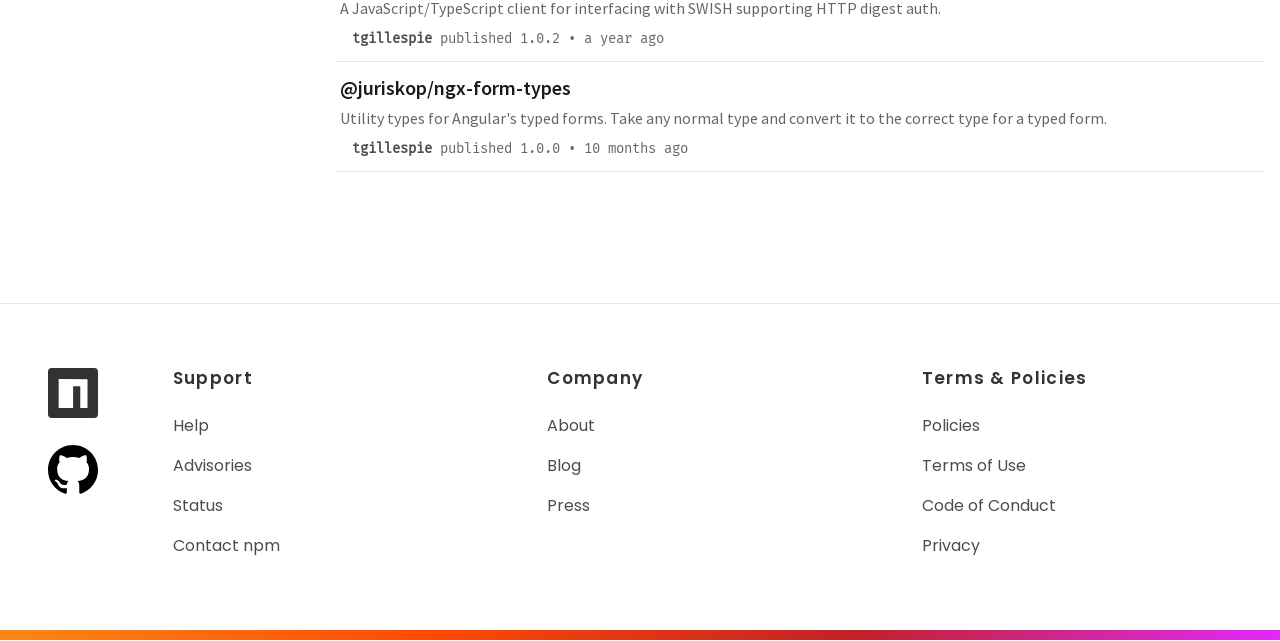Ascertain the bounding box coordinates for the UI element detailed here: "Code of Conduct". The coordinates should be provided as [left, top, right, bottom] with each value being a float between 0 and 1.

[0.72, 0.771, 0.825, 0.807]